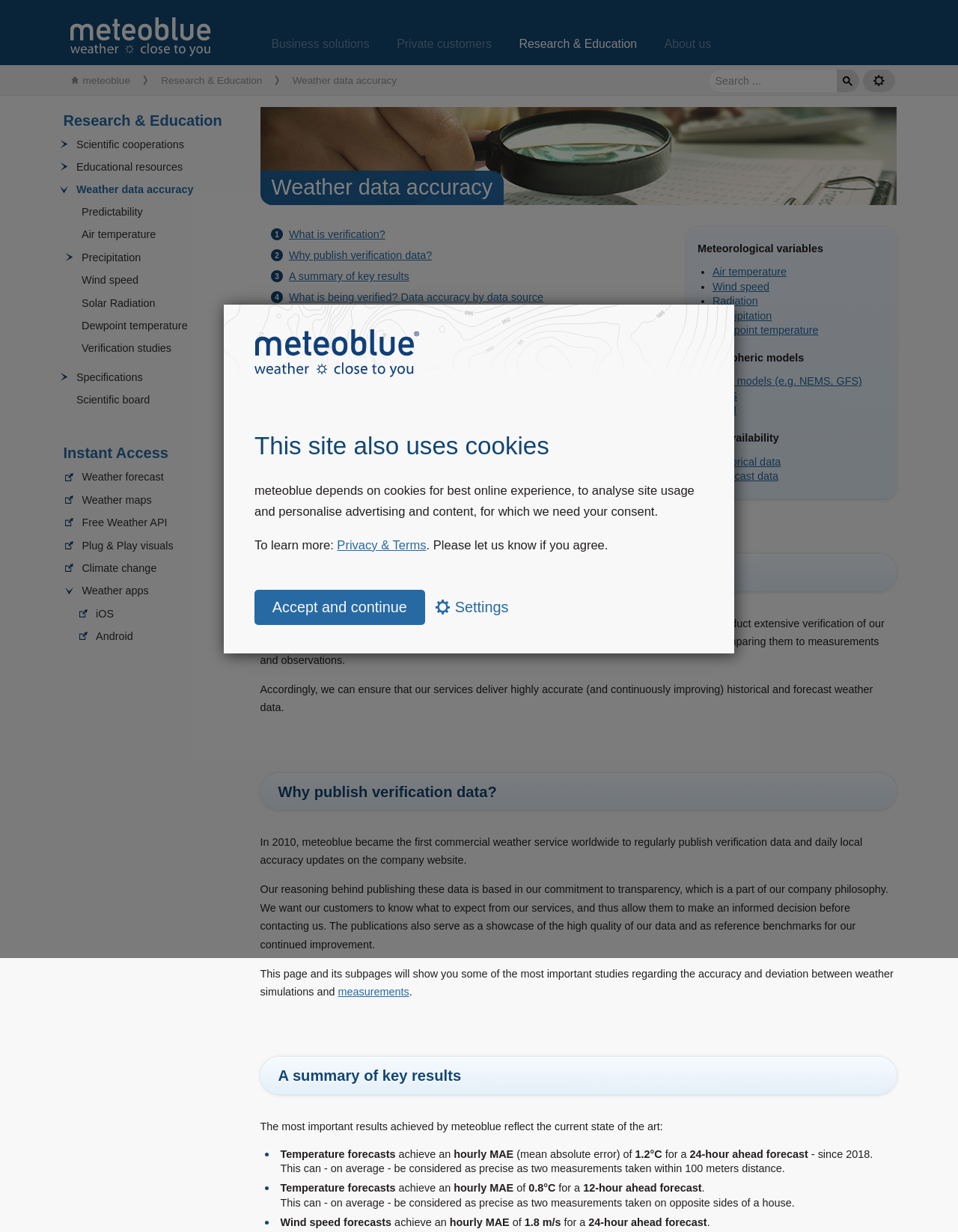Refer to the screenshot and give an in-depth answer to this question: What types of weather data are available on this website?

I determined the answer by looking at the links under the 'Meteorological variables' section, which lists various types of weather data such as air temperature, wind speed, radiation, and precipitation.